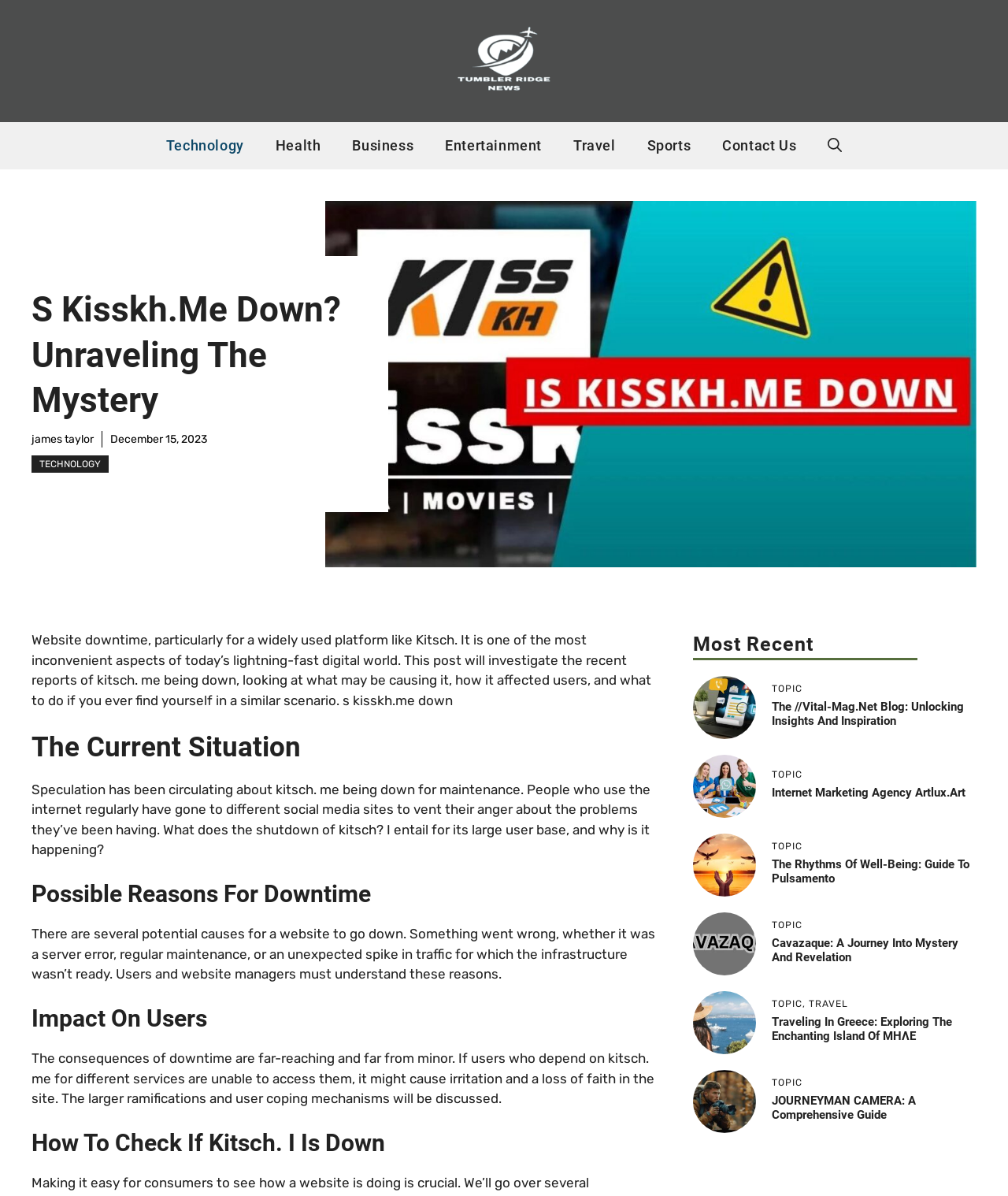Find the bounding box coordinates for the element that must be clicked to complete the instruction: "Click on the 'ADD TO CART' button". The coordinates should be four float numbers between 0 and 1, indicated as [left, top, right, bottom].

None